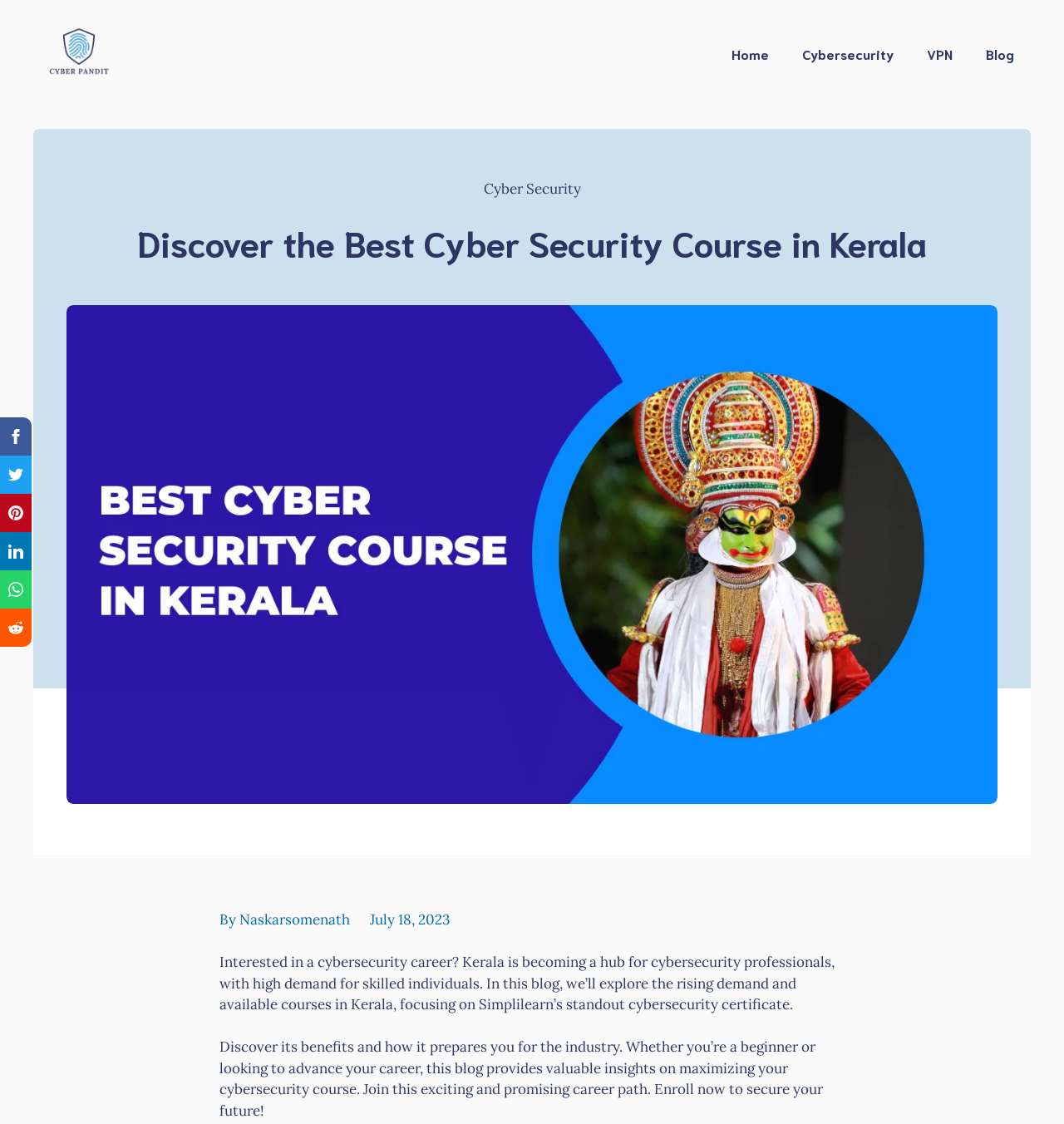Please look at the image and answer the question with a detailed explanation: Who wrote the blog post?

I found the author's name by looking at the static text 'By Naskarsomenath' which indicates that Naskarsomenath is the author of the blog post.